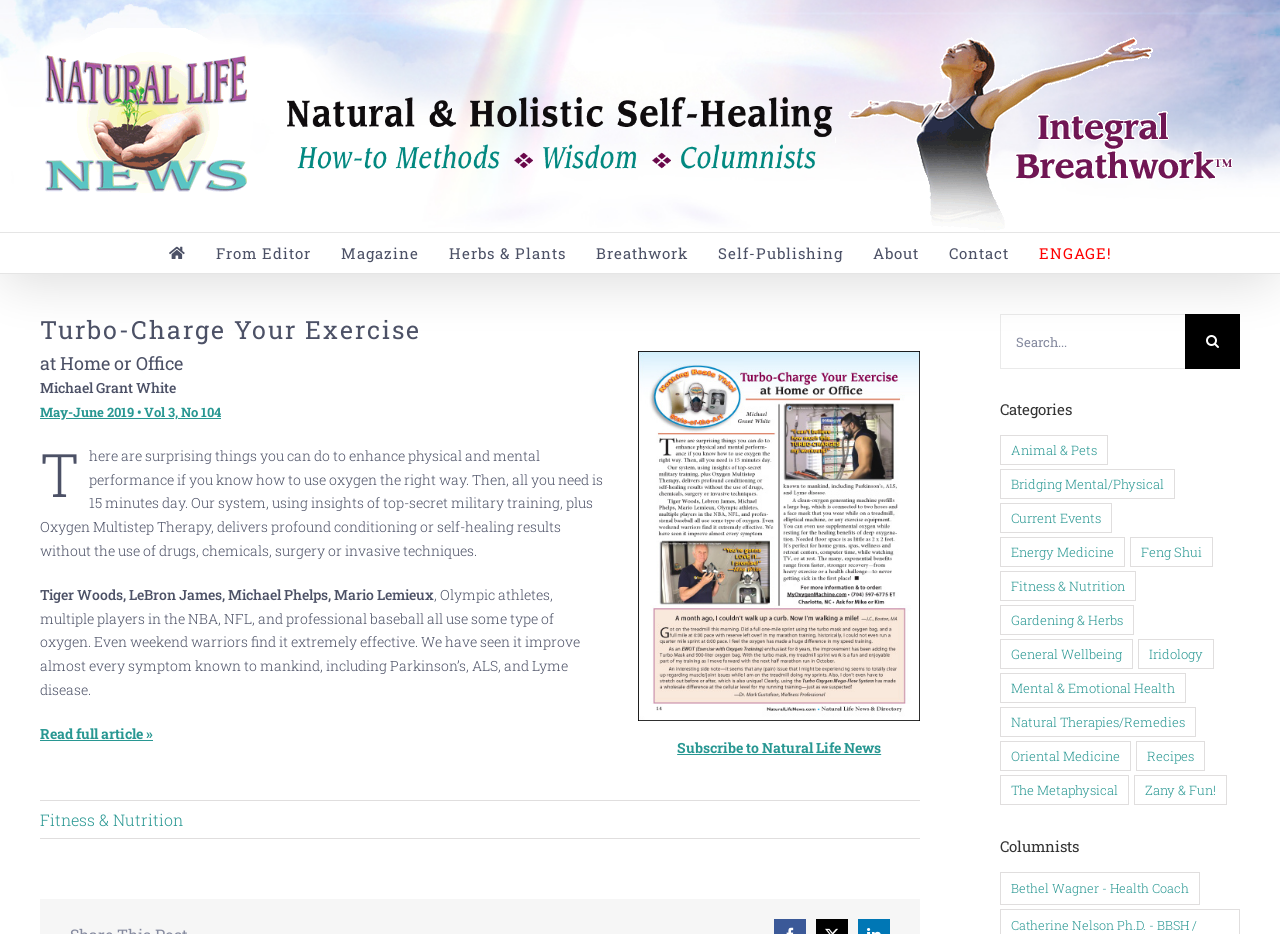Find the bounding box coordinates of the element to click in order to complete this instruction: "Read the full article about turbo-charging exercise". The bounding box coordinates must be four float numbers between 0 and 1, denoted as [left, top, right, bottom].

[0.031, 0.775, 0.12, 0.795]